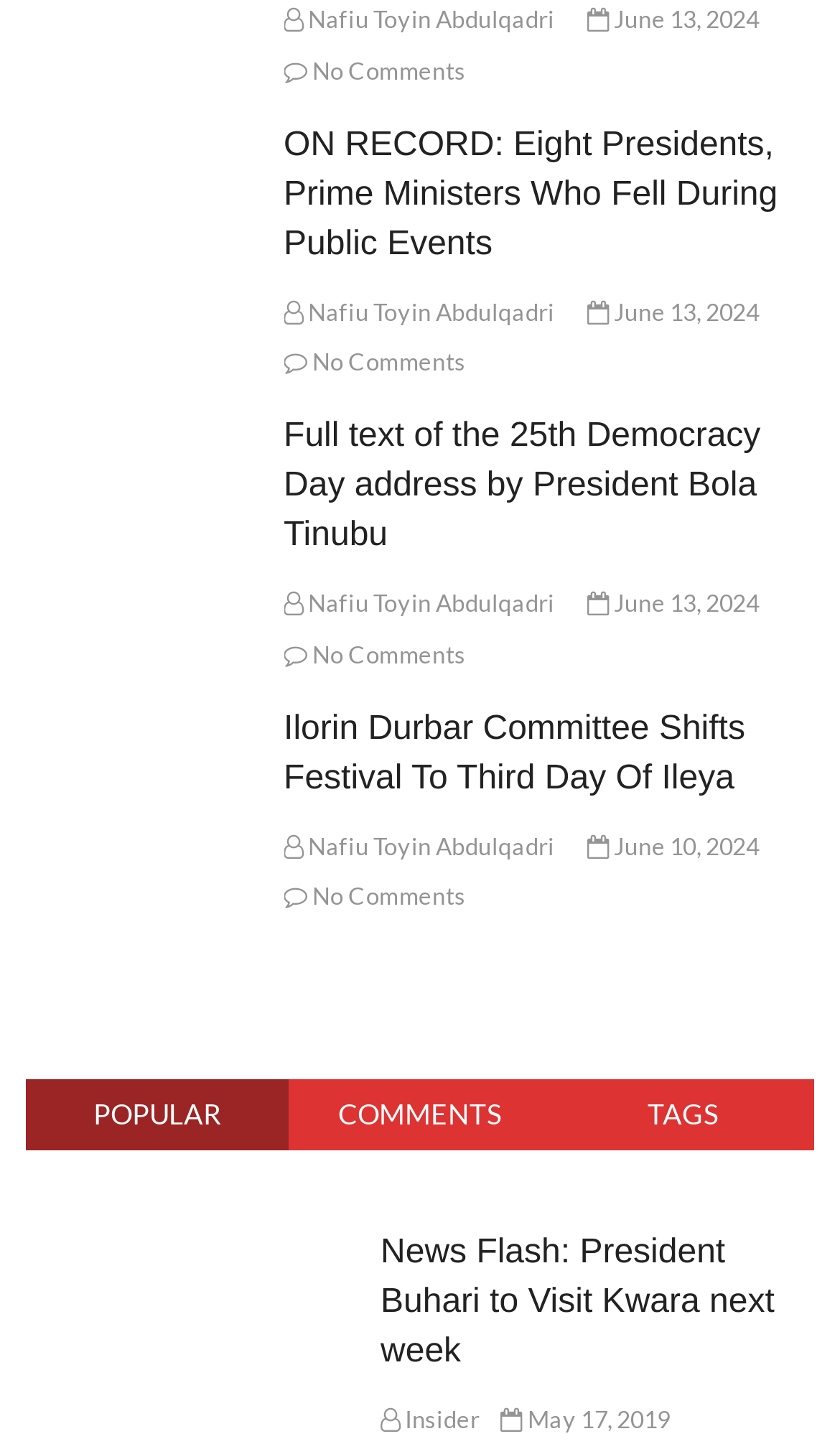How many comments does the second article have?
Please provide a single word or phrase answer based on the image.

No Comments